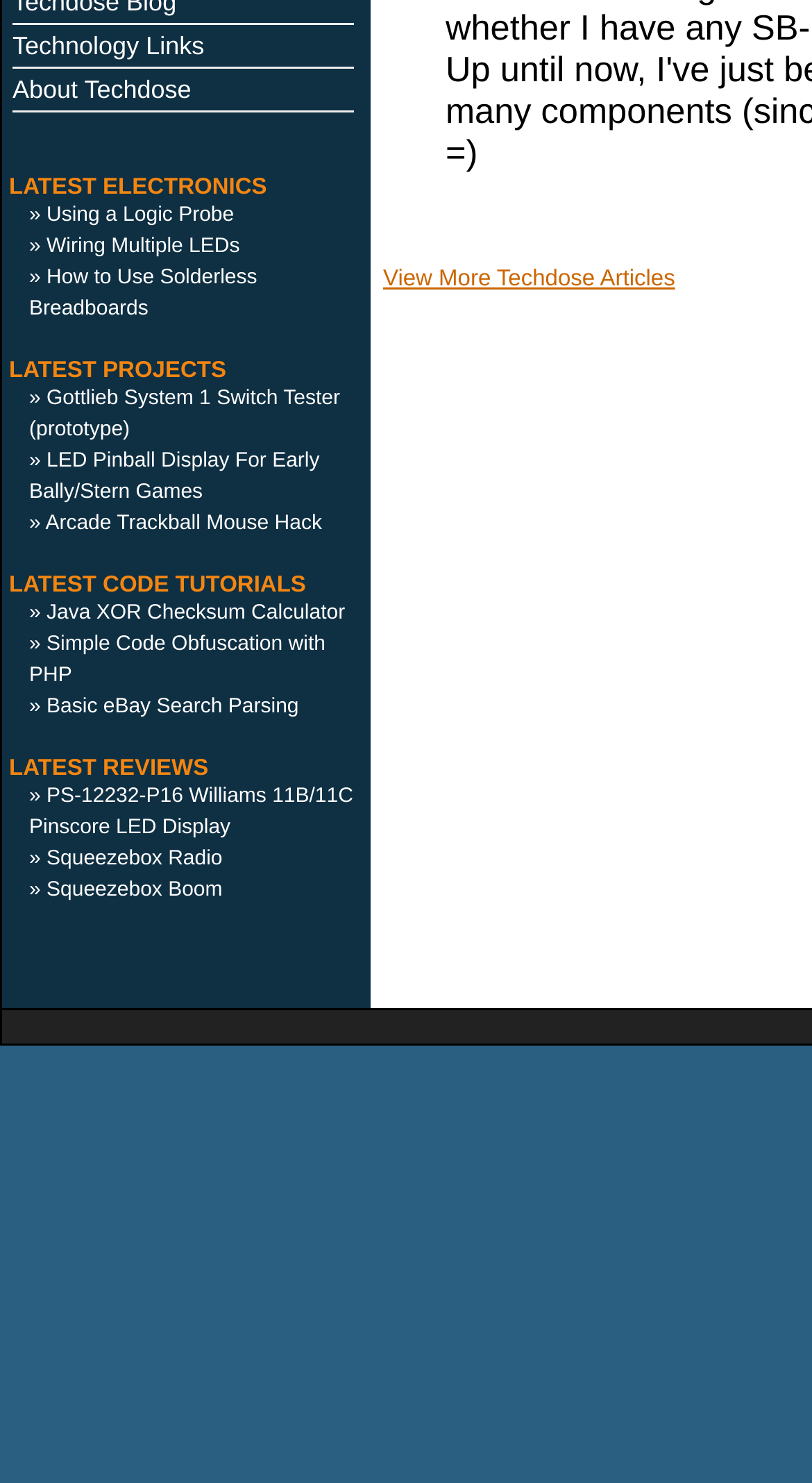Provide the bounding box coordinates in the format (top-left x, top-left y, bottom-right x, bottom-right y). All values are floating point numbers between 0 and 1. Determine the bounding box coordinate of the UI element described as: How to Use Solderless Breadboards

[0.036, 0.18, 0.317, 0.216]